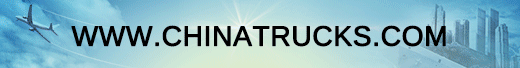Respond with a single word or phrase:
What is the role of the website header?

Navigation and reflection of content